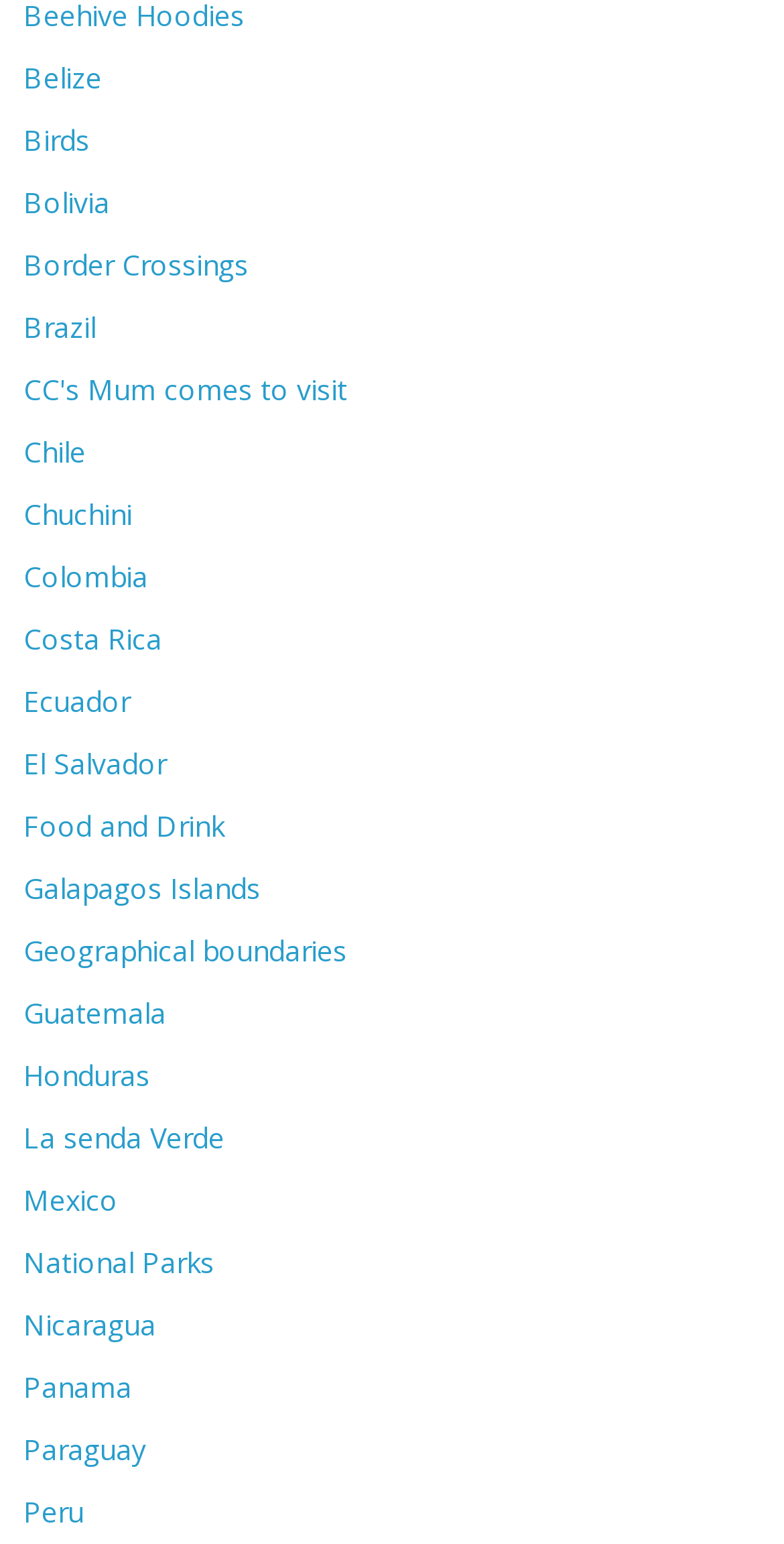Answer the question with a brief word or phrase:
What is the first country listed?

Belize